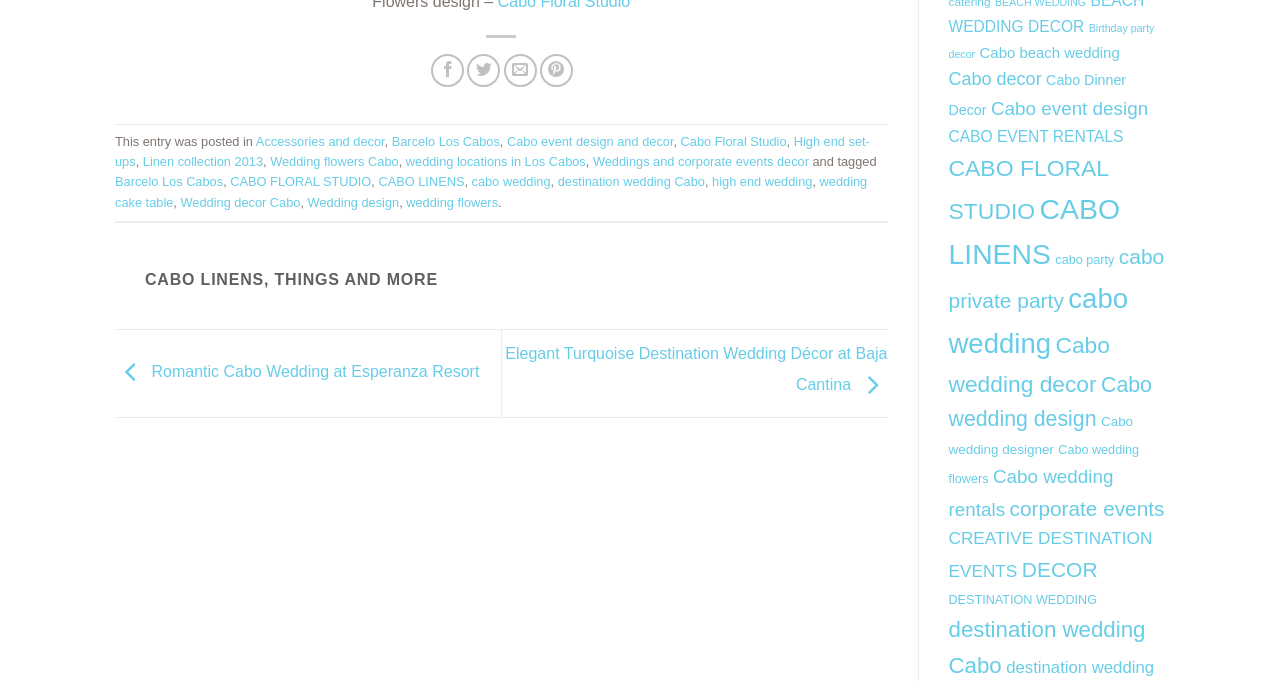Please find the bounding box coordinates of the clickable region needed to complete the following instruction: "Browse CABO FLORAL STUDIO". The bounding box coordinates must consist of four float numbers between 0 and 1, i.e., [left, top, right, bottom].

[0.741, 0.228, 0.866, 0.329]